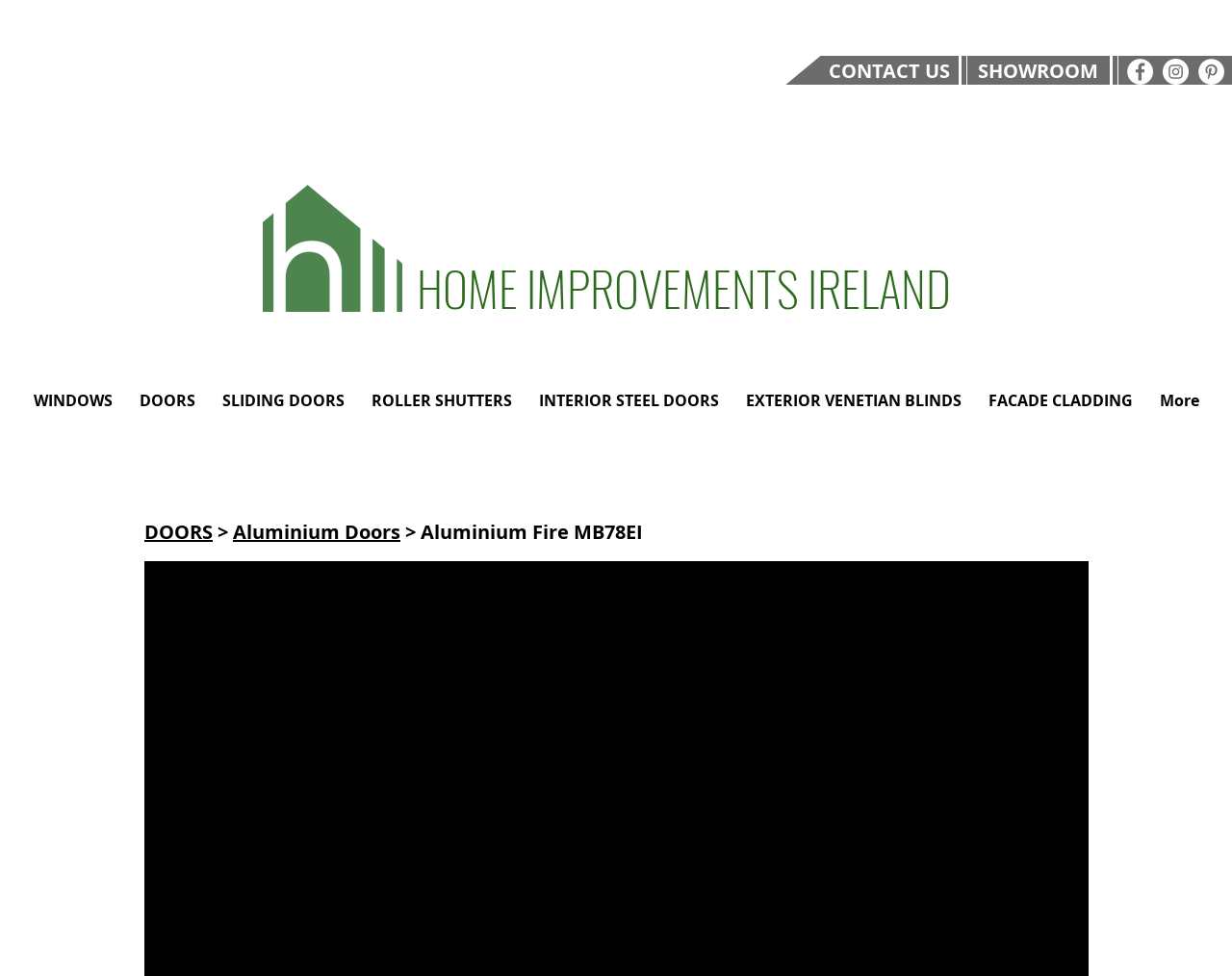Please identify the bounding box coordinates of the clickable region that I should interact with to perform the following instruction: "Open Facebook page". The coordinates should be expressed as four float numbers between 0 and 1, i.e., [left, top, right, bottom].

[0.915, 0.06, 0.936, 0.087]